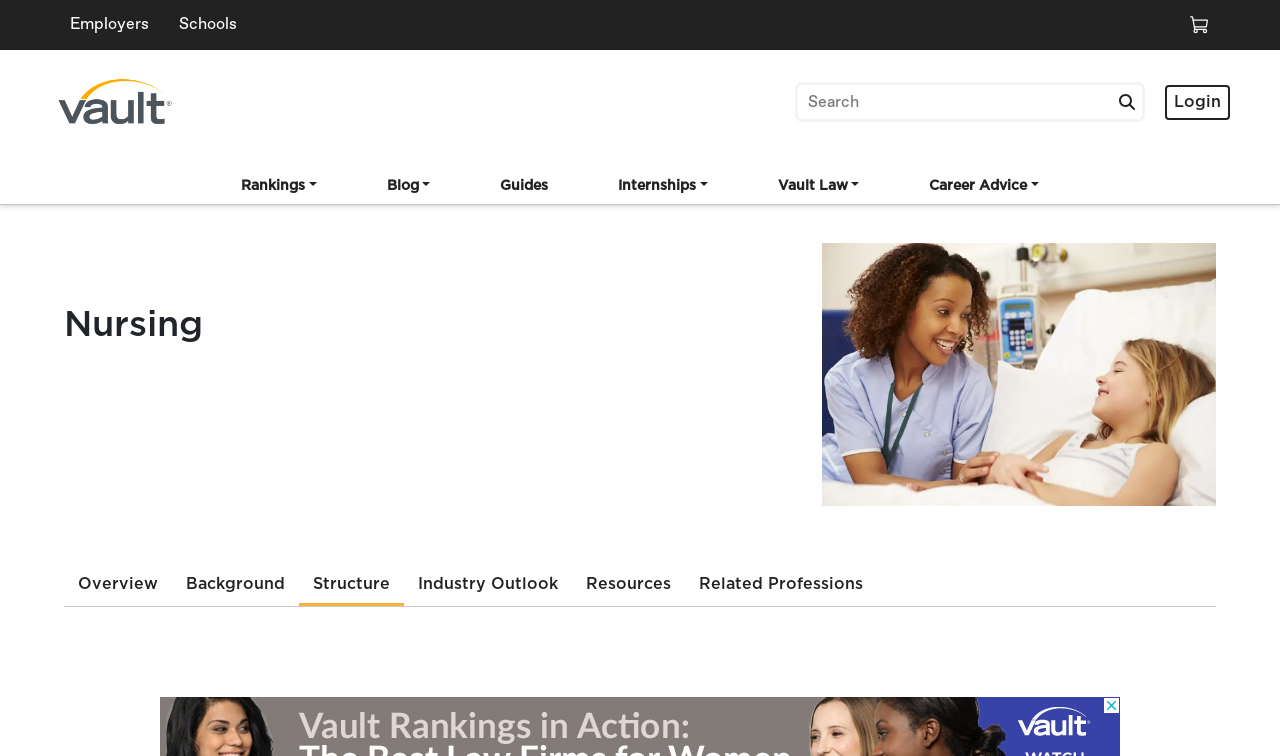Can you specify the bounding box coordinates of the area that needs to be clicked to fulfill the following instruction: "View the Structure tab"?

[0.234, 0.748, 0.316, 0.803]